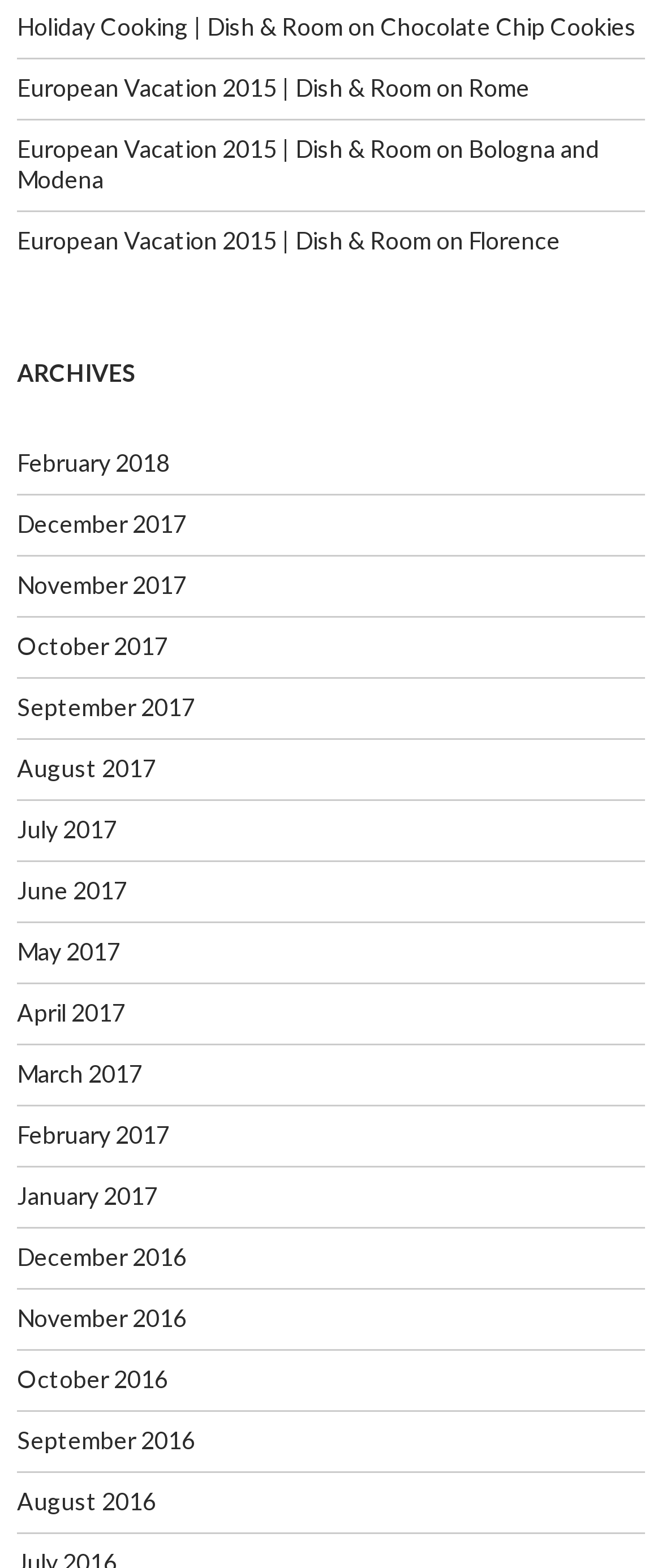How many links are under the 'ARCHIVES' heading?
Look at the image and respond to the question as thoroughly as possible.

The 'ARCHIVES' heading is located at [0.026, 0.225, 0.974, 0.251] and below it, there are 24 links listed in a vertical order, each representing a month from February 2018 to August 2016.